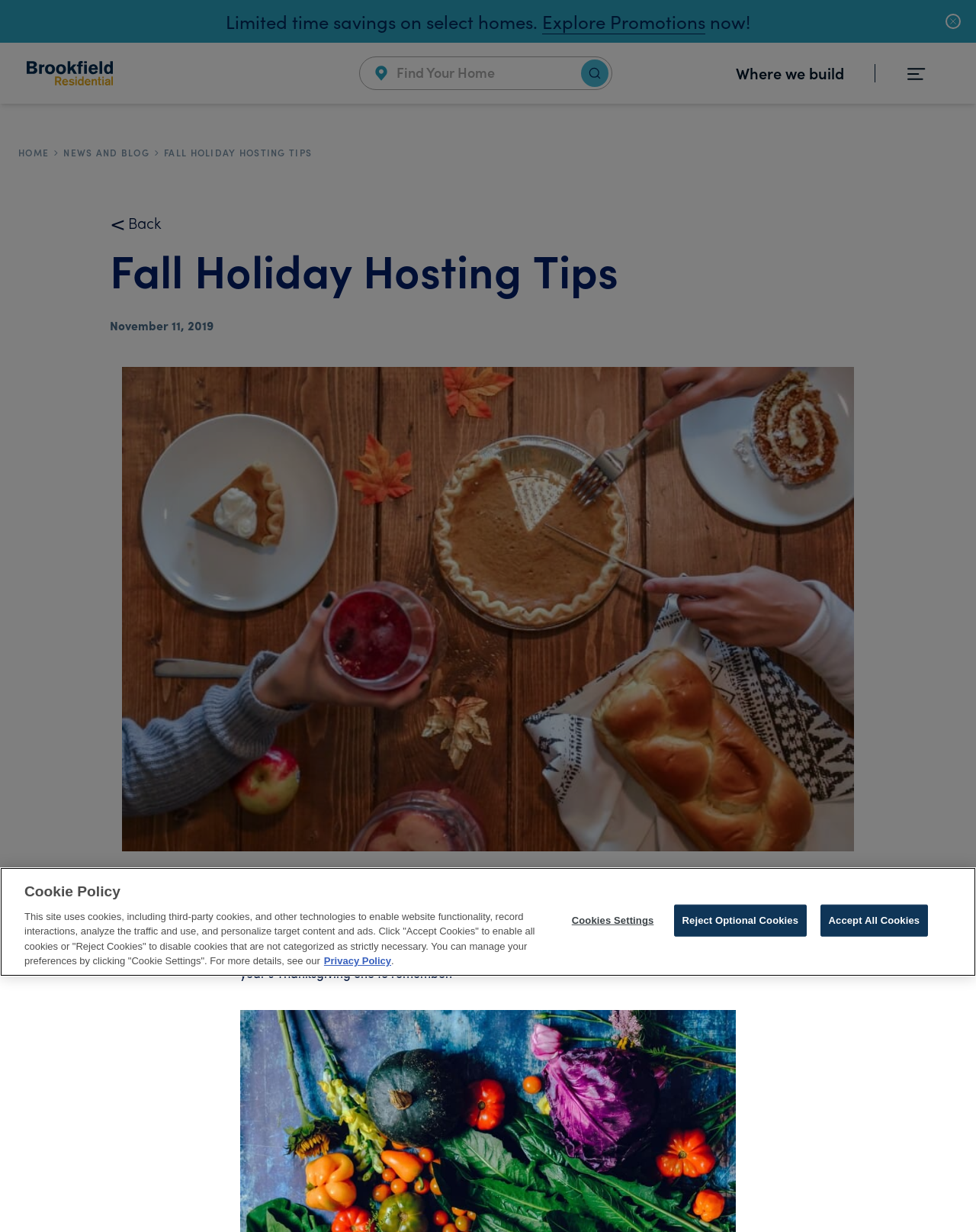Determine the bounding box of the UI component based on this description: "Search". The bounding box coordinates should be four float values between 0 and 1, i.e., [left, top, right, bottom].

[0.595, 0.048, 0.623, 0.071]